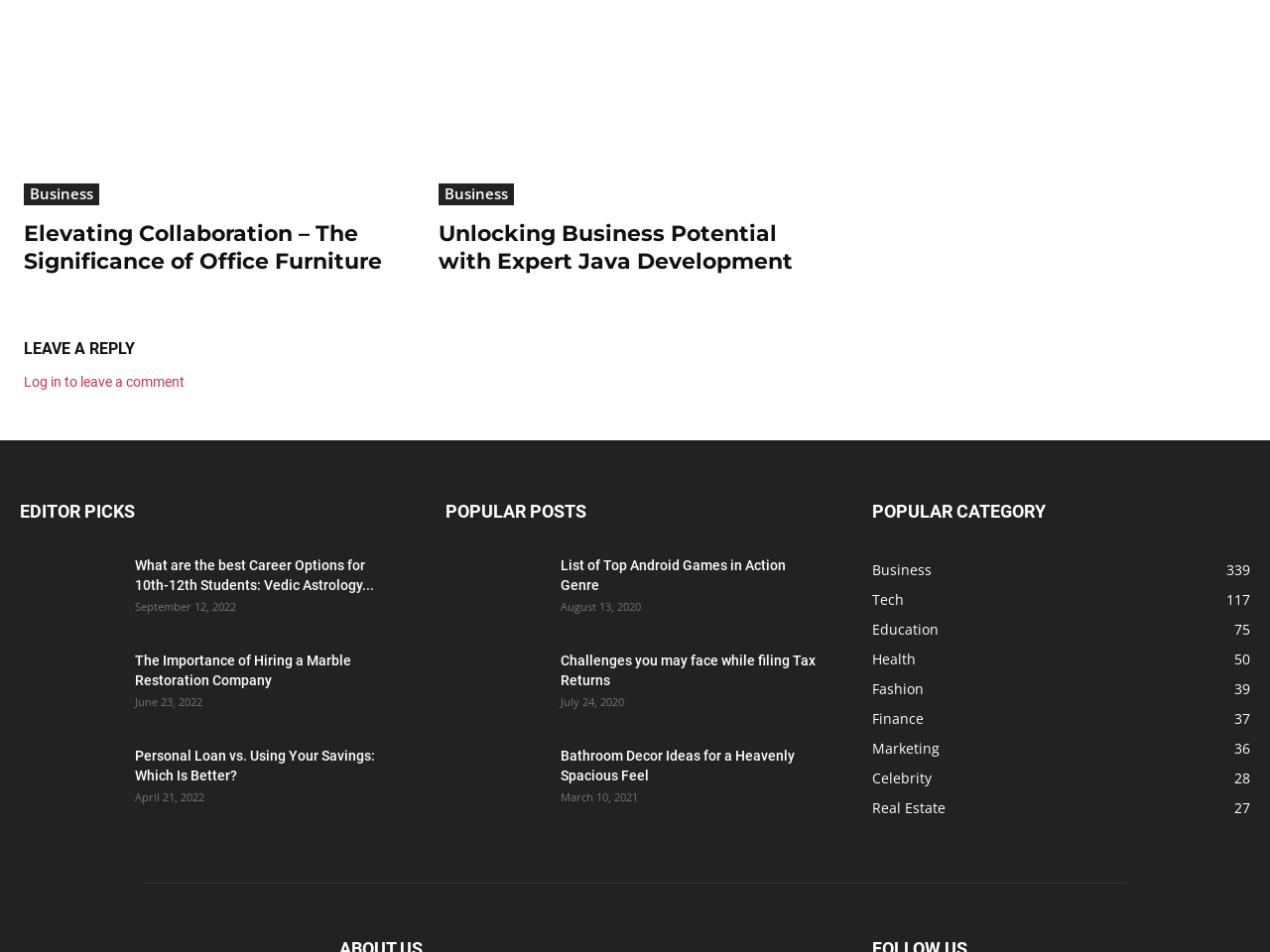How many popular categories are listed?
Answer with a single word or phrase by referring to the visual content.

8